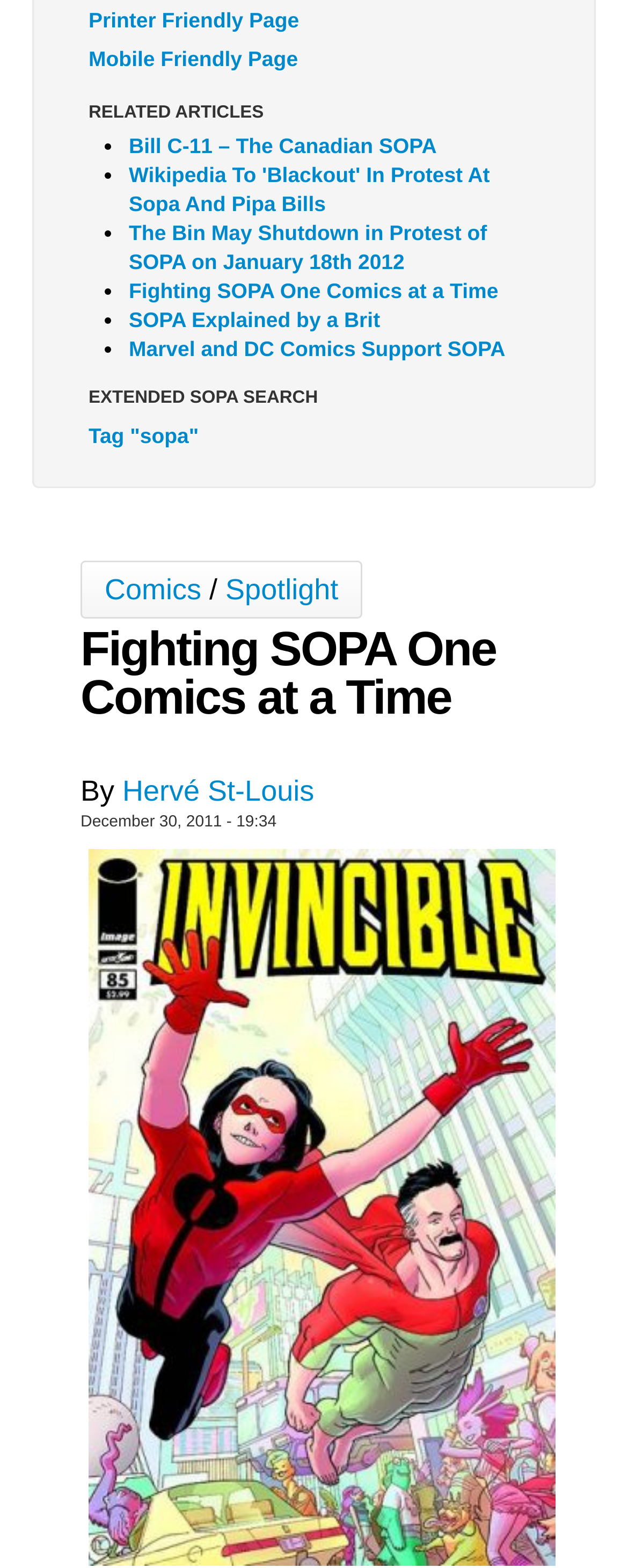Determine the bounding box coordinates (top-left x, top-left y, bottom-right x, bottom-right y) of the UI element described in the following text: Johnny Bullet - English

[0.051, 0.2, 0.949, 0.231]